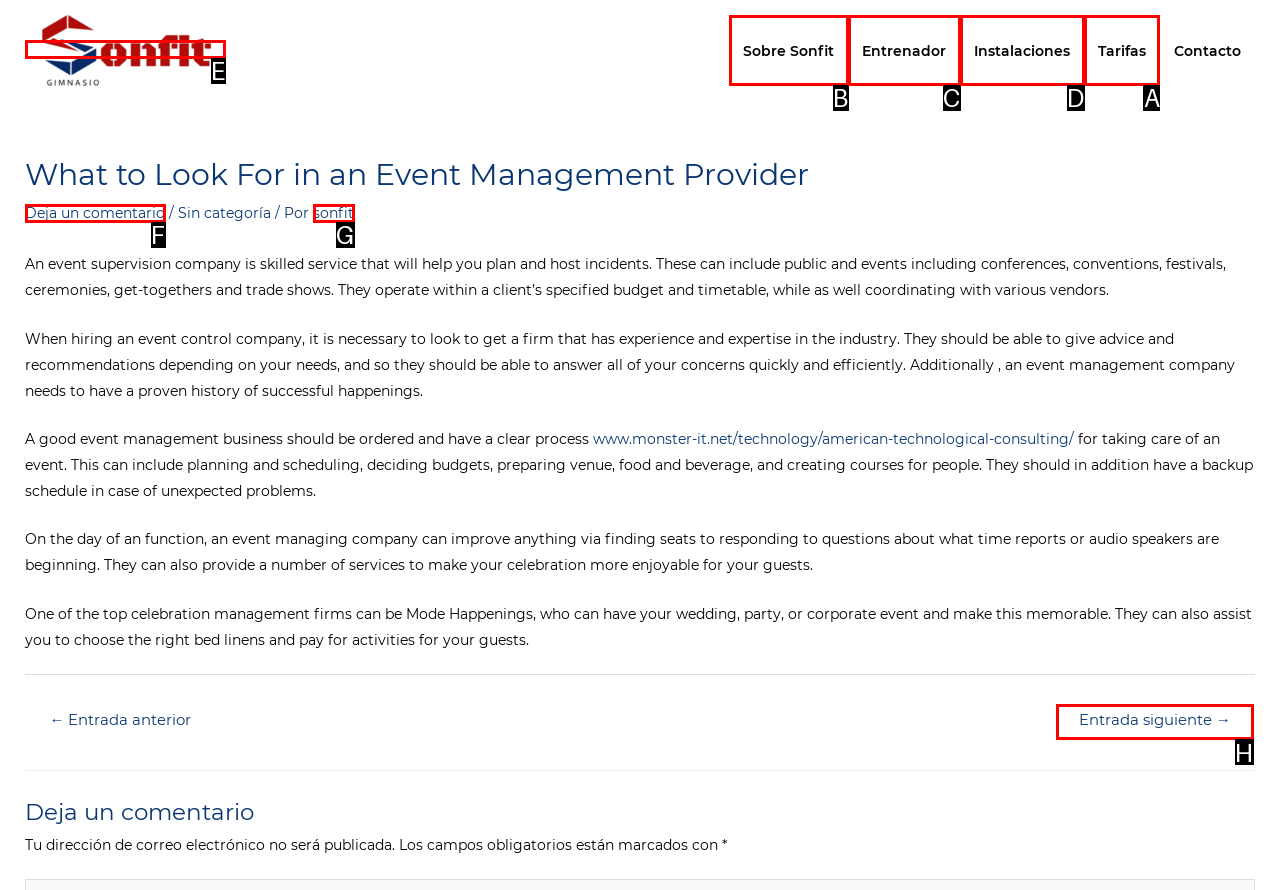Determine the letter of the element to click to accomplish this task: Click on the 'Tarifas' link. Respond with the letter.

A